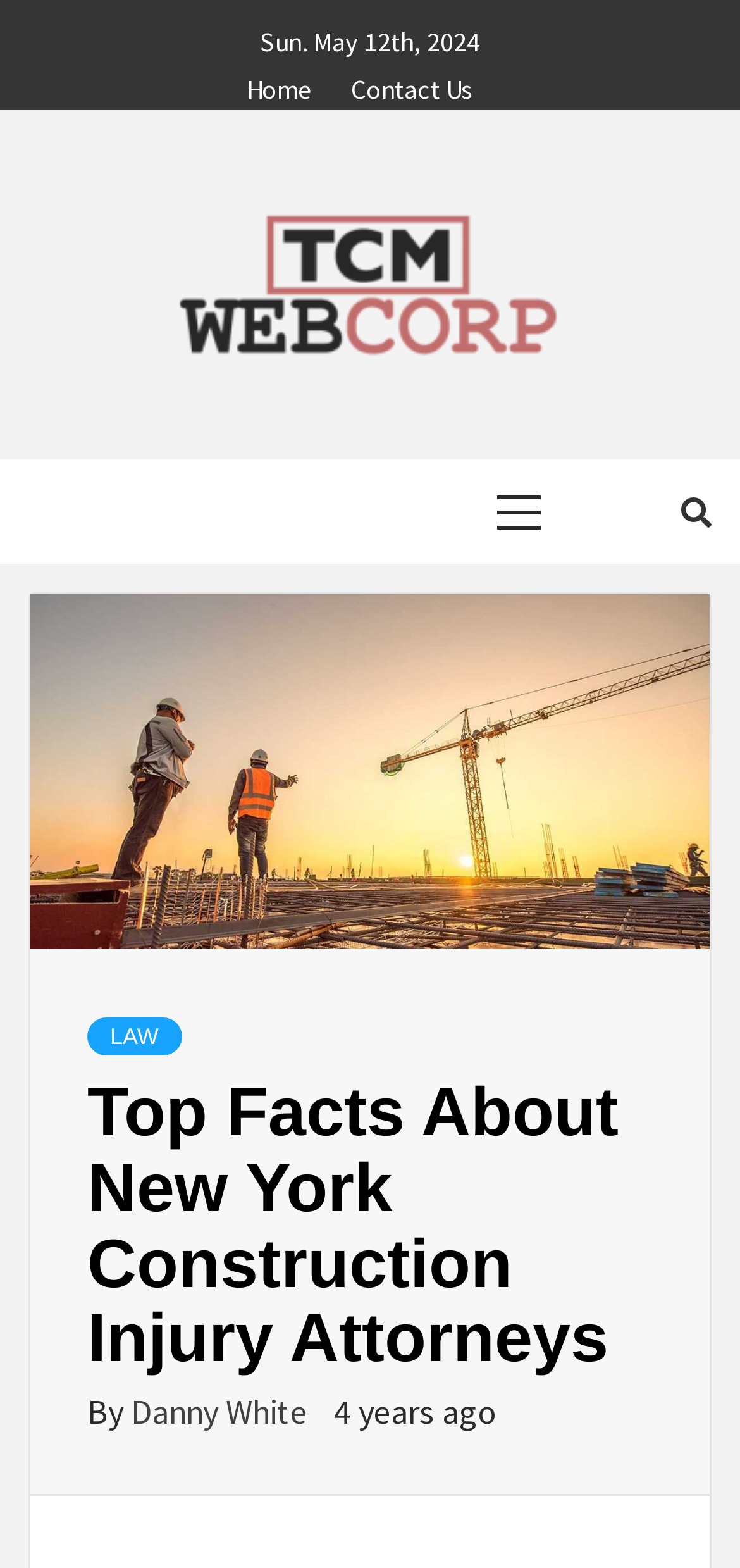Deliver a detailed narrative of the webpage's visual and textual elements.

The webpage appears to be a law firm's website, specifically focused on New York construction injury attorneys. At the top of the page, there is a date displayed, "Sun. May 12th, 2024", which is positioned roughly in the middle of the top section. Below the date, there are three links: "Home" and "Contact Us" are situated side by side, with "Home" on the left, while the third link is a bit larger and spans across most of the top section.

On the left side of the page, there is a primary menu section, which takes up about a quarter of the page's width. Within this section, there is a "Primary Menu" label. Below the primary menu, there is a search icon, represented by the Unicode character "\uf002".

The main content of the page is divided into sections. The top section has a heading that reads "Top Facts About New York Construction Injury Attorneys". Below the heading, there is a byline that says "By Danny White", with the date "4 years ago" next to it. There is also a link to a section or category labeled "LAW".